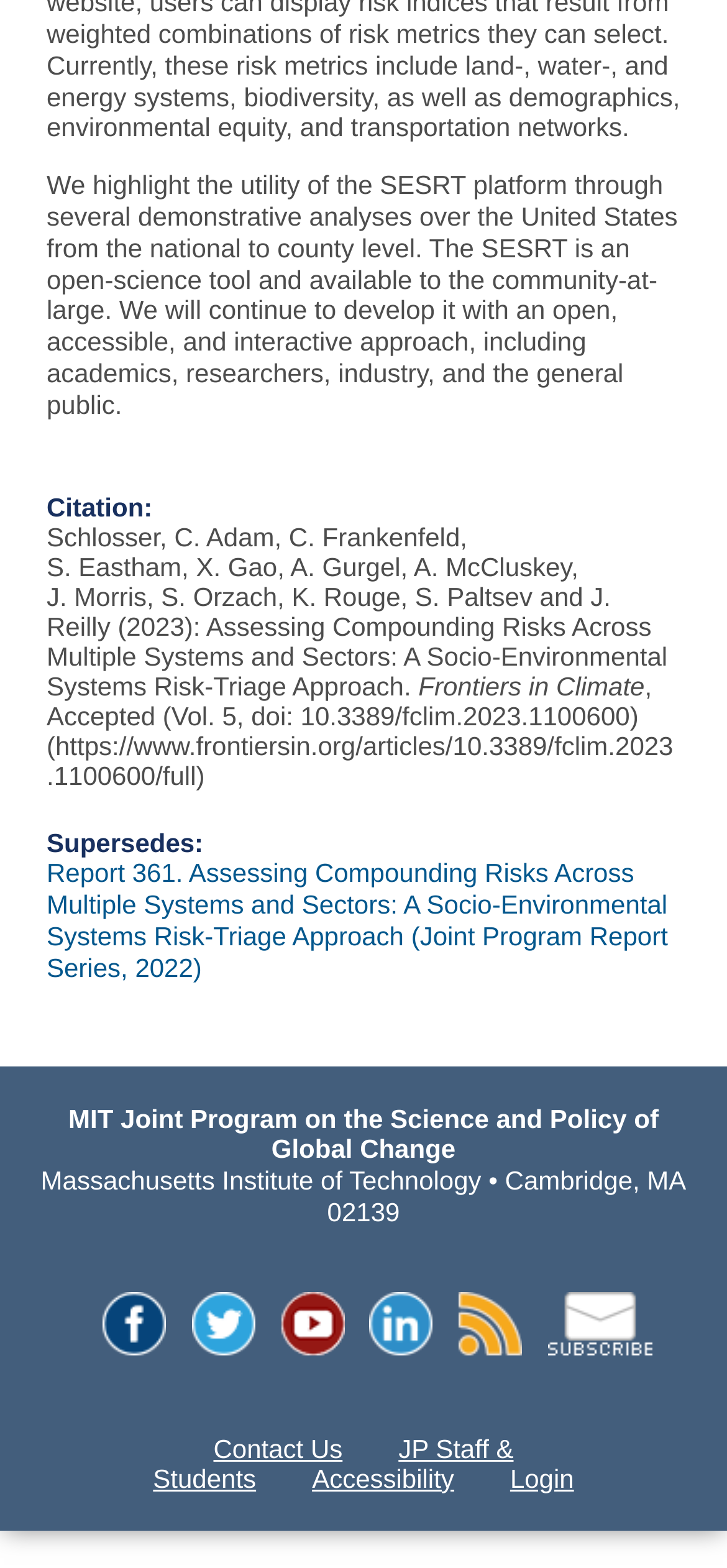Extract the bounding box coordinates of the UI element described: "LATEST NEWS". Provide the coordinates in the format [left, top, right, bottom] with values ranging from 0 to 1.

None